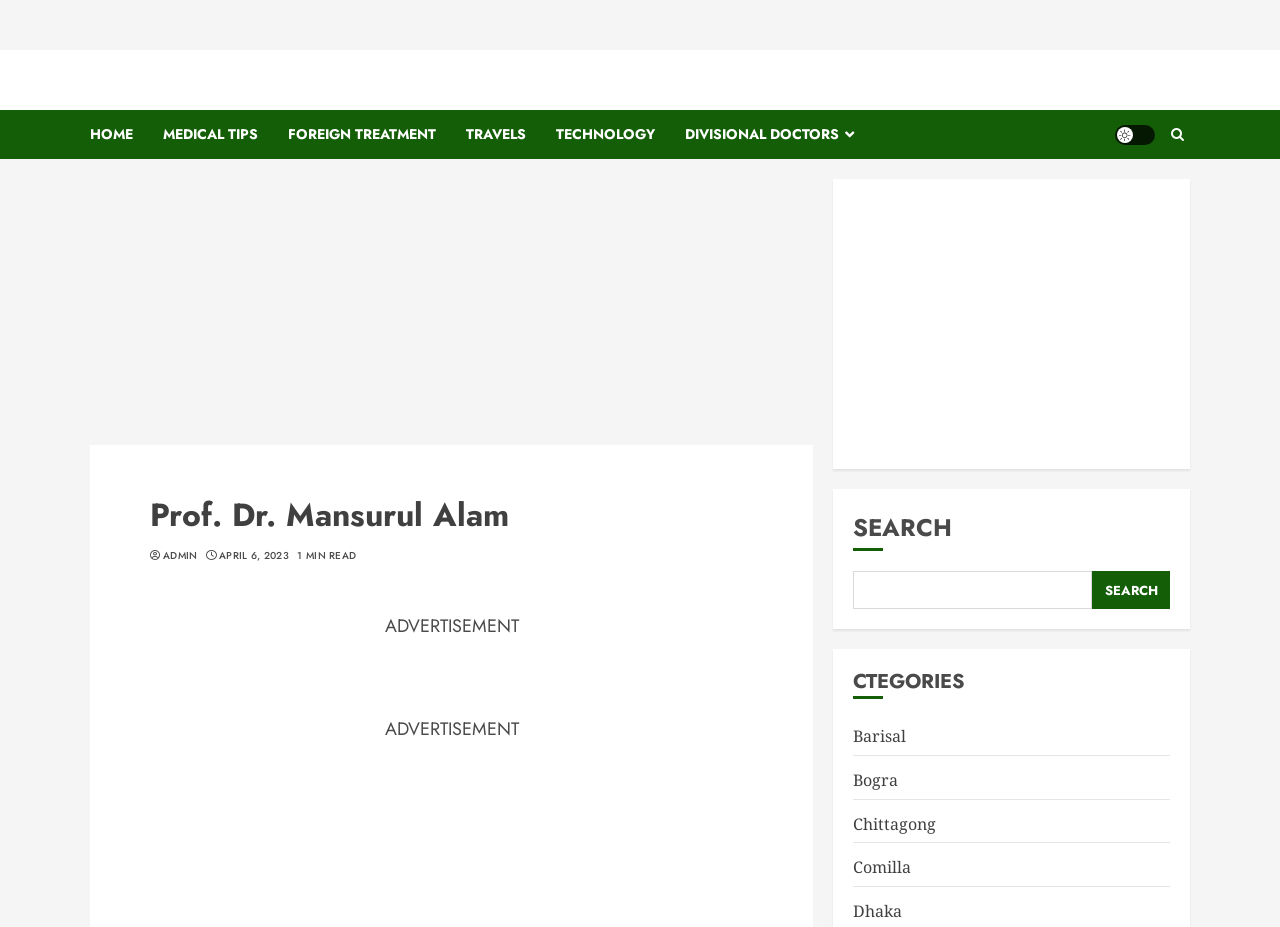Locate the bounding box of the UI element described by: "Divisional Doctors" in the given webpage screenshot.

[0.535, 0.119, 0.667, 0.172]